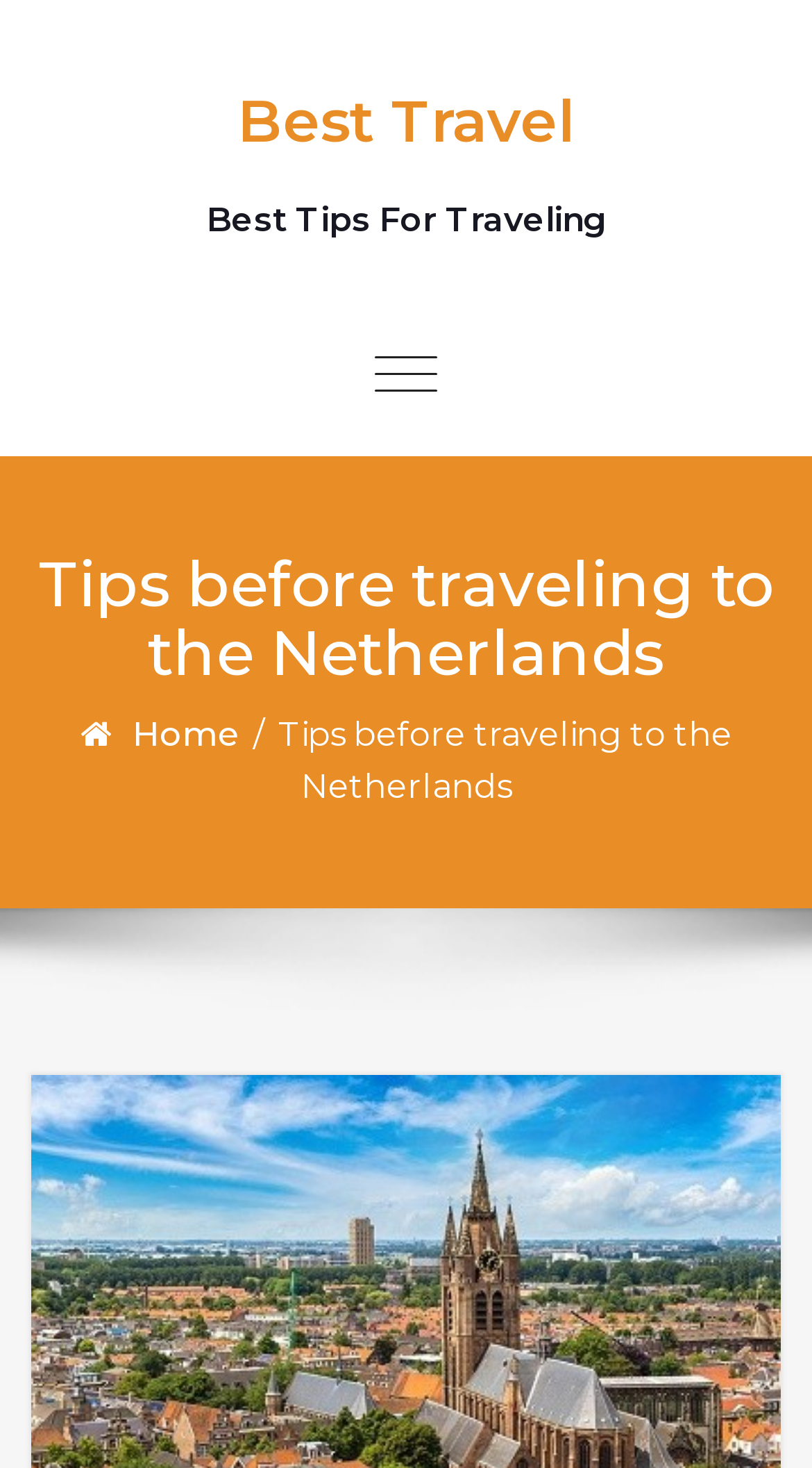Show the bounding box coordinates for the HTML element described as: "Home".

[0.163, 0.486, 0.301, 0.513]